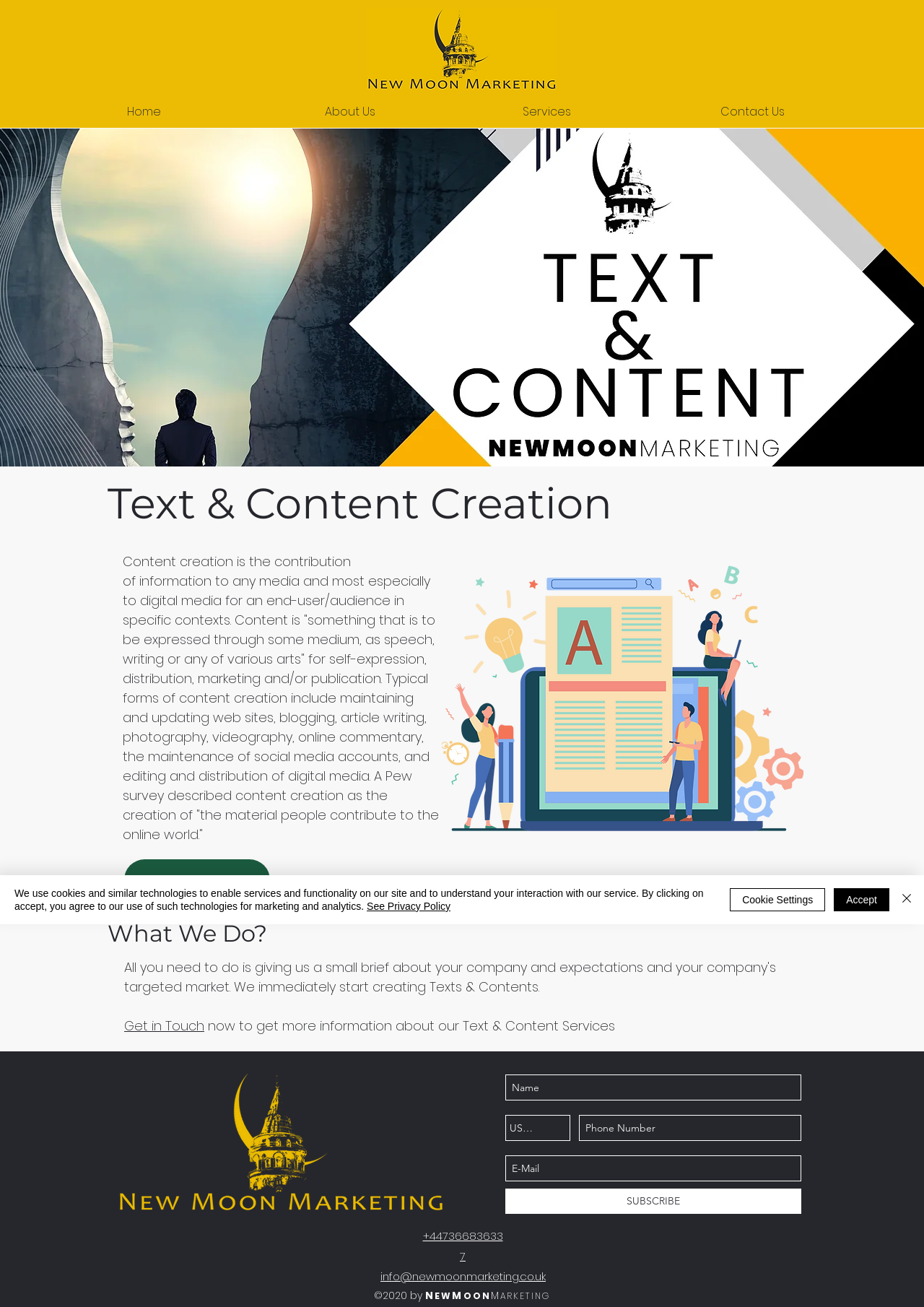Using the information in the image, could you please answer the following question in detail:
What is the purpose of the slideshow section?

The purpose of the slideshow section is to allow users to subscribe to New Moon Marketing's services, as evident from the presence of a 'SUBSCRIBE' button and input fields for Name, Phone Number, and E-Mail.